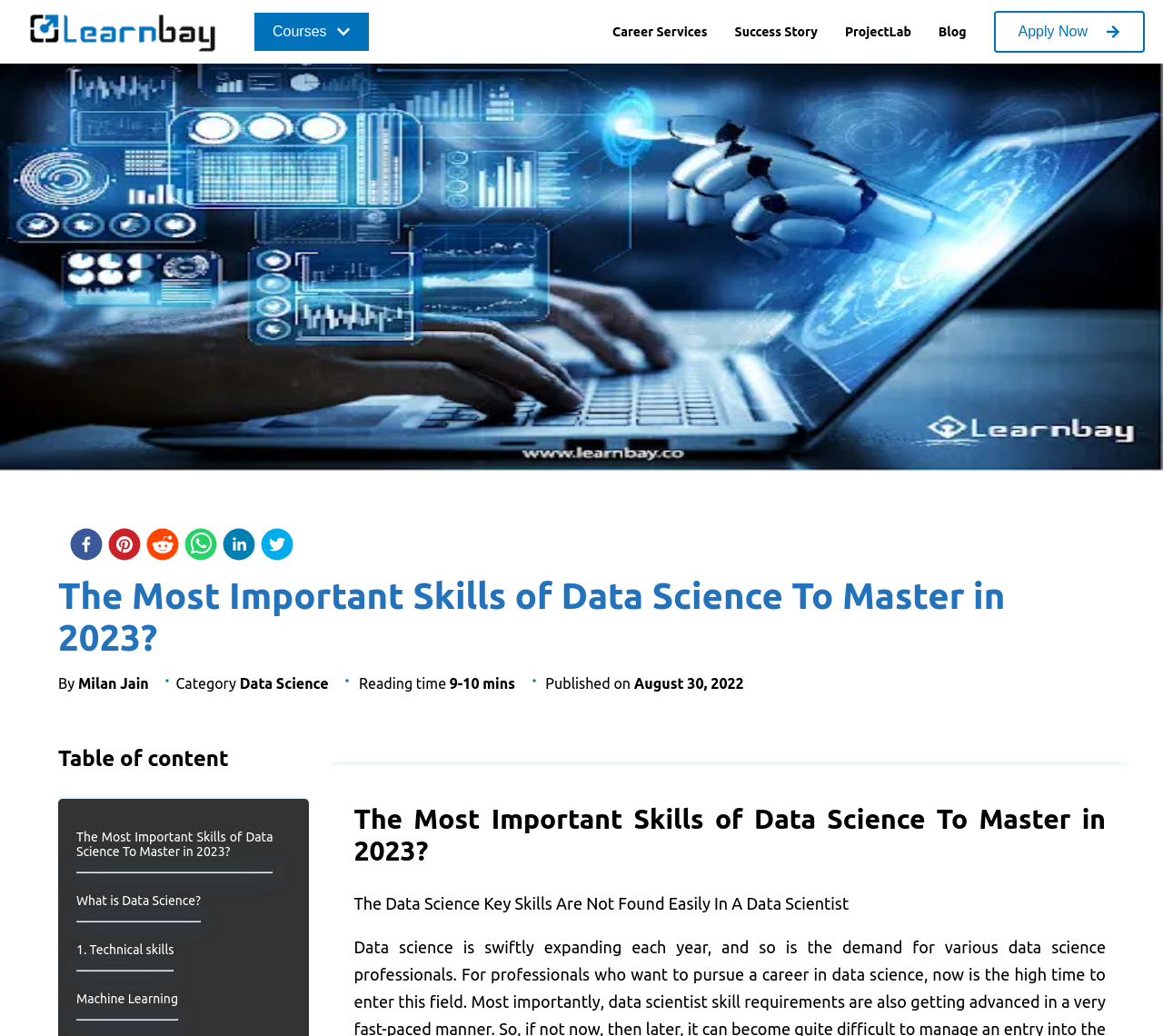Could you please study the image and provide a detailed answer to the question:
What is the topic of the article?

The topic of the article can be determined by looking at the heading 'The Most Important Skills of Data Science To Master in 2023?' and the category 'Data Science' mentioned below the author's name.